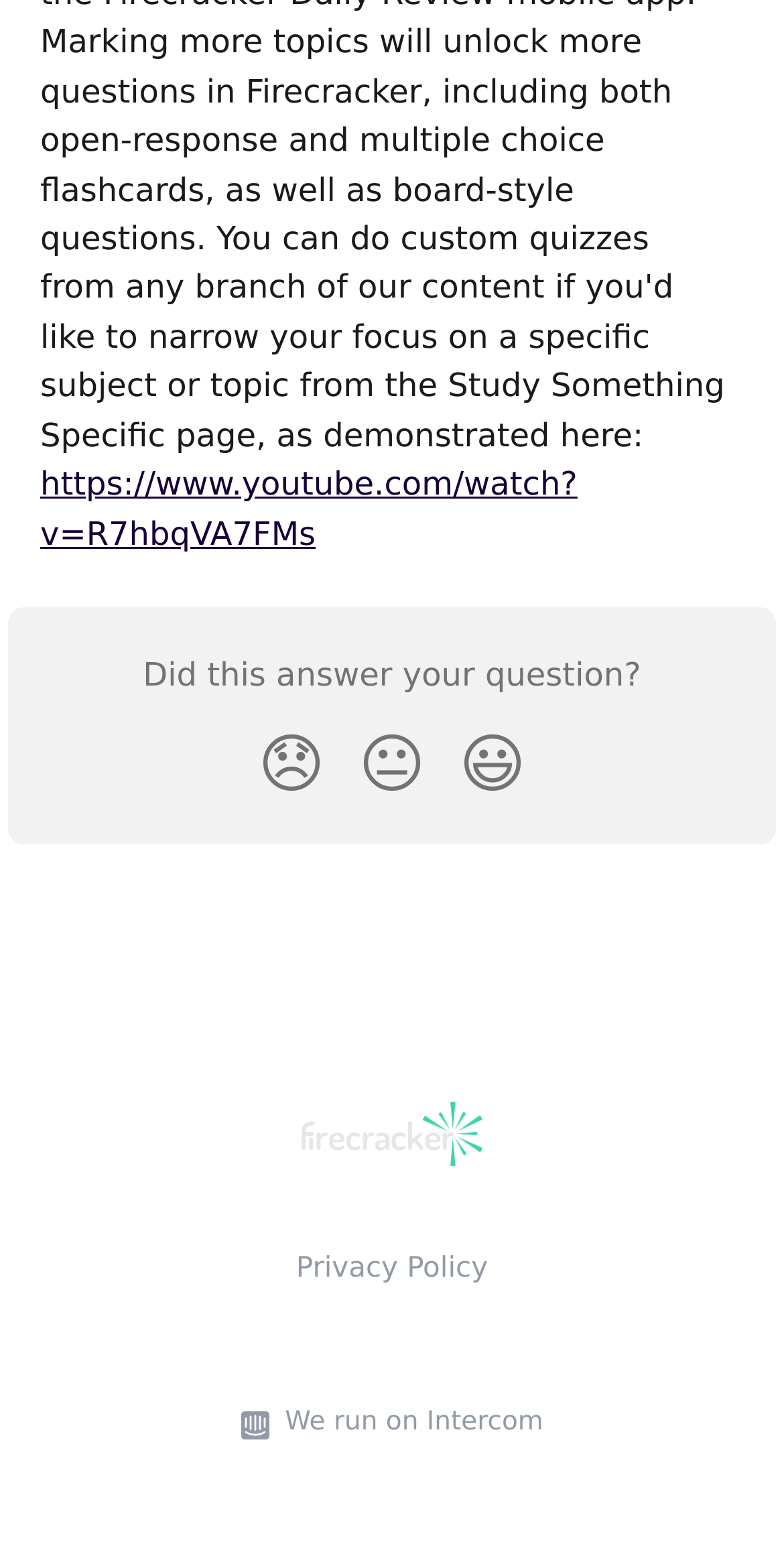Give the bounding box coordinates for this UI element: "Privacy Policy". The coordinates should be four float numbers between 0 and 1, arranged as [left, top, right, bottom].

[0.378, 0.812, 0.622, 0.833]